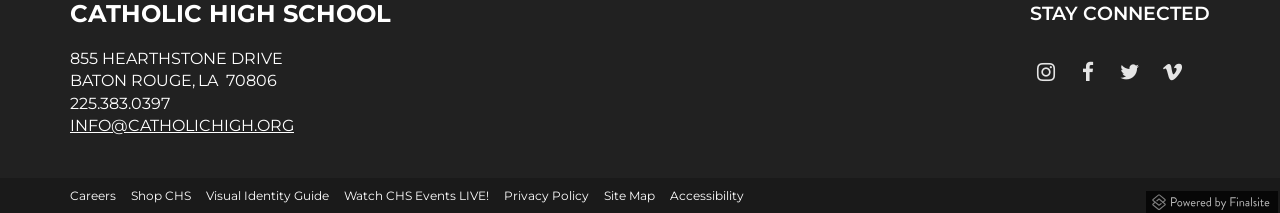Given the element description About, identify the bounding box coordinates for the UI element on the webpage screenshot. The format should be (top-left x, top-left y, bottom-right x, bottom-right y), with values between 0 and 1.

None